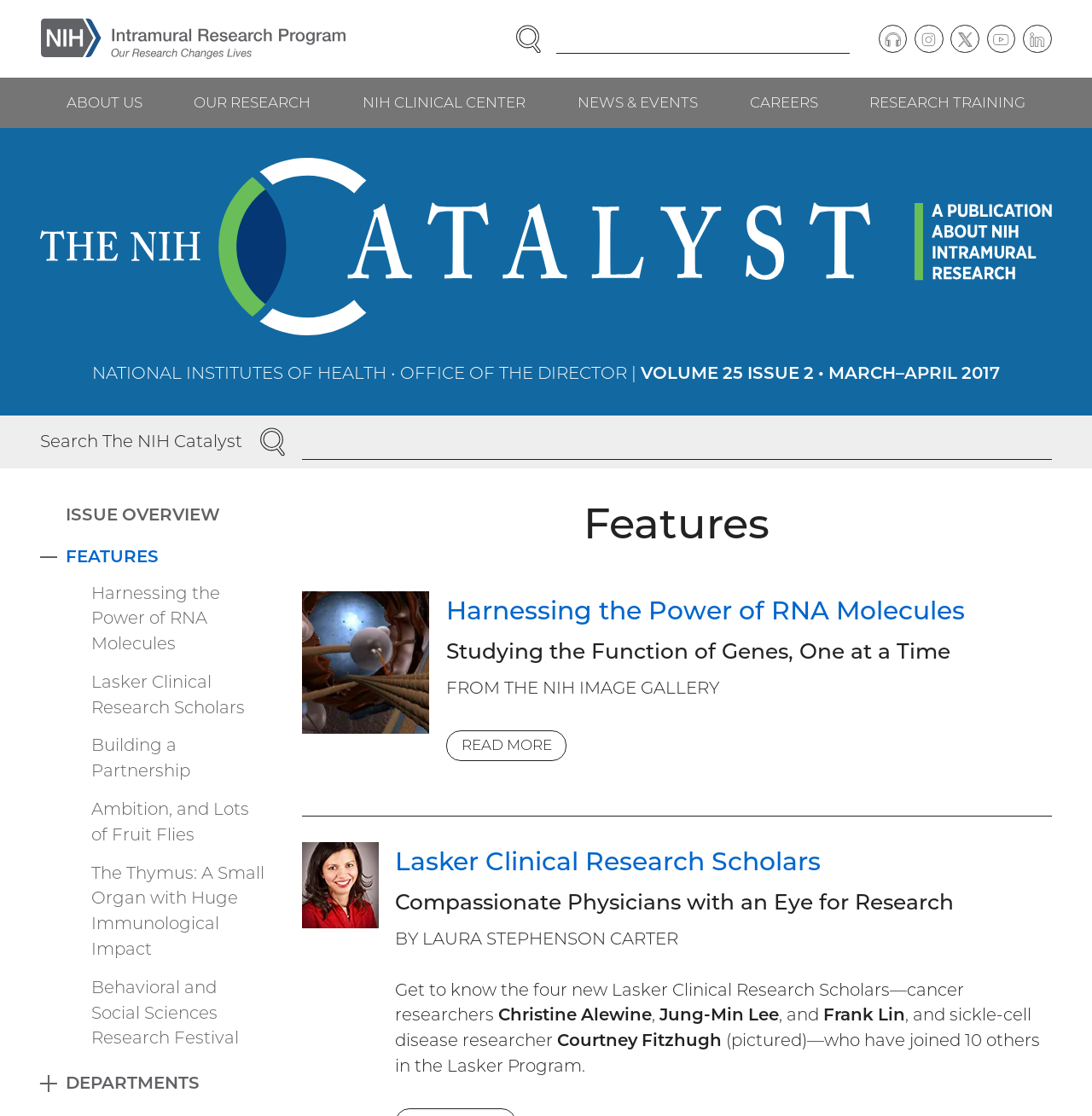Using the given element description, provide the bounding box coordinates (top-left x, top-left y, bottom-right x, bottom-right y) for the corresponding UI element in the screenshot: About Us

[0.037, 0.07, 0.154, 0.115]